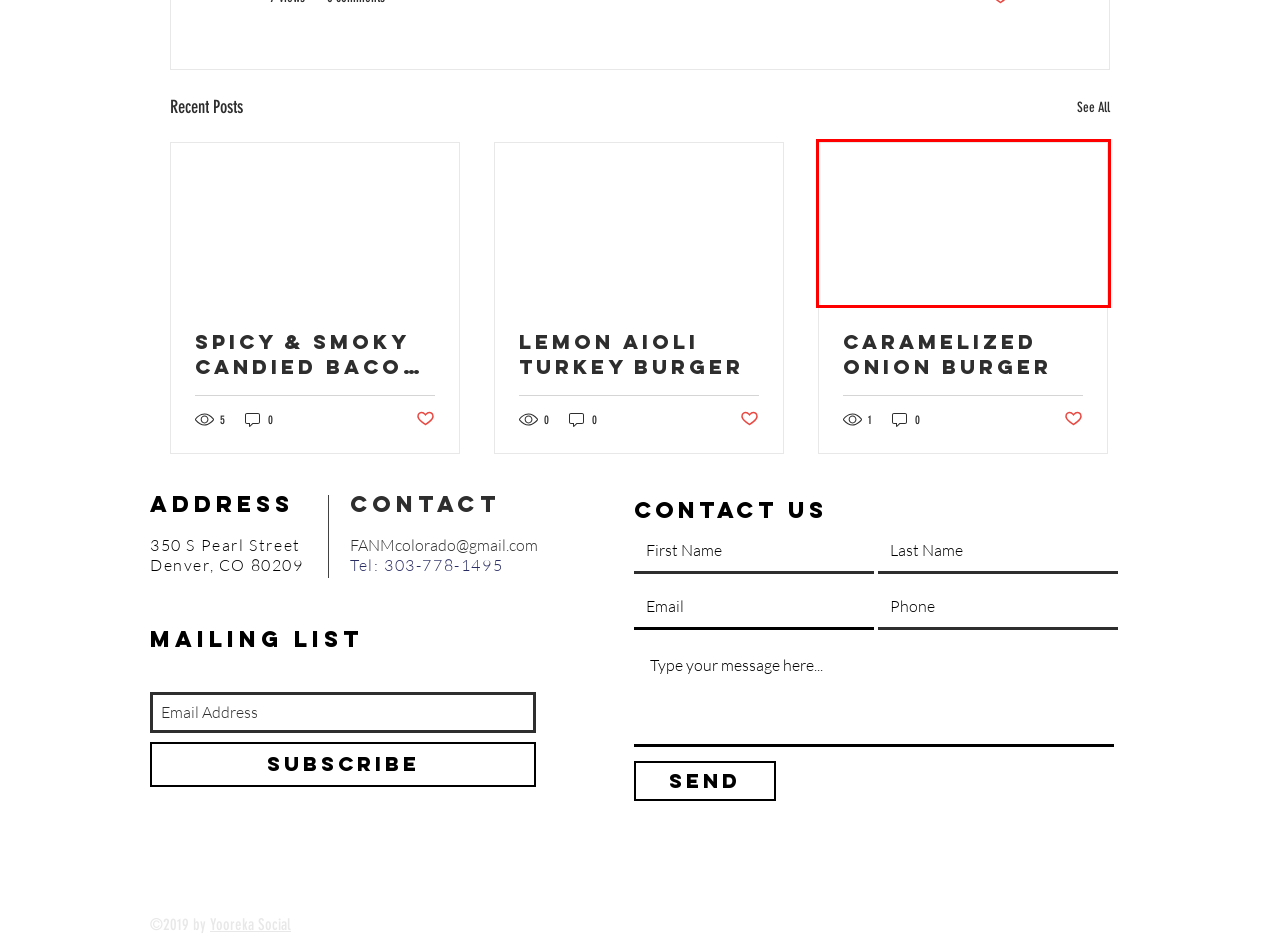Examine the screenshot of a webpage with a red bounding box around a specific UI element. Identify which webpage description best matches the new webpage that appears after clicking the element in the red bounding box. Here are the candidates:
A. Lemon Aioli Turkey Burger
B. Spicy & Smoky Candied Bacon Burger
C. Getting Started
D. Caramelized Onion Burger
E. FAQ | Farmer's All Natural | Colorado Wholesale Dairy
F. Farmer's All Natural | Wholesale Dairy | Colorado Wholesale Dairy
G. Your Community
H. BLOG | Farmer's All Natural

D